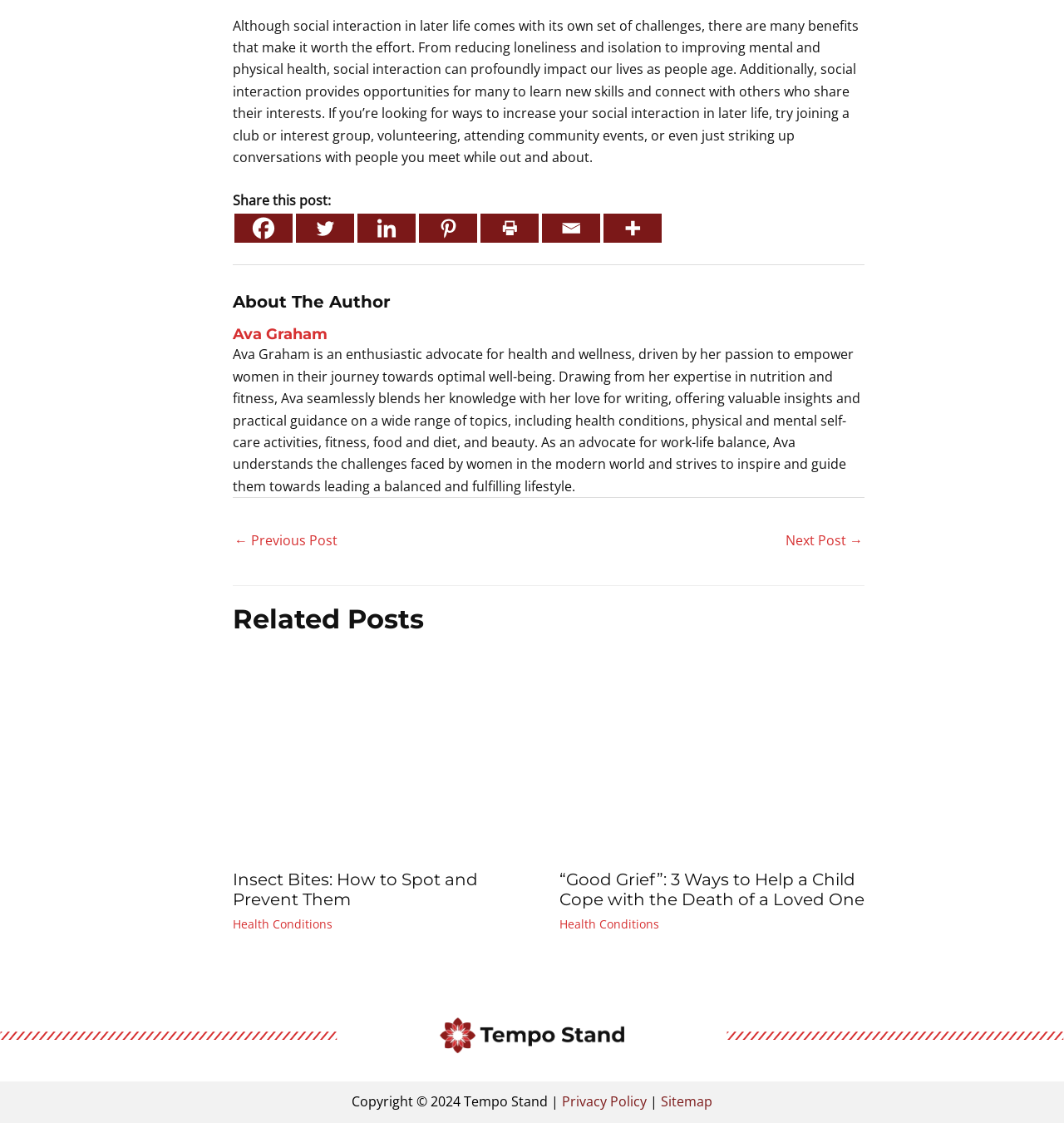Determine the bounding box coordinates of the clickable region to execute the instruction: "View Ava Graham's profile". The coordinates should be four float numbers between 0 and 1, denoted as [left, top, right, bottom].

[0.219, 0.29, 0.812, 0.306]